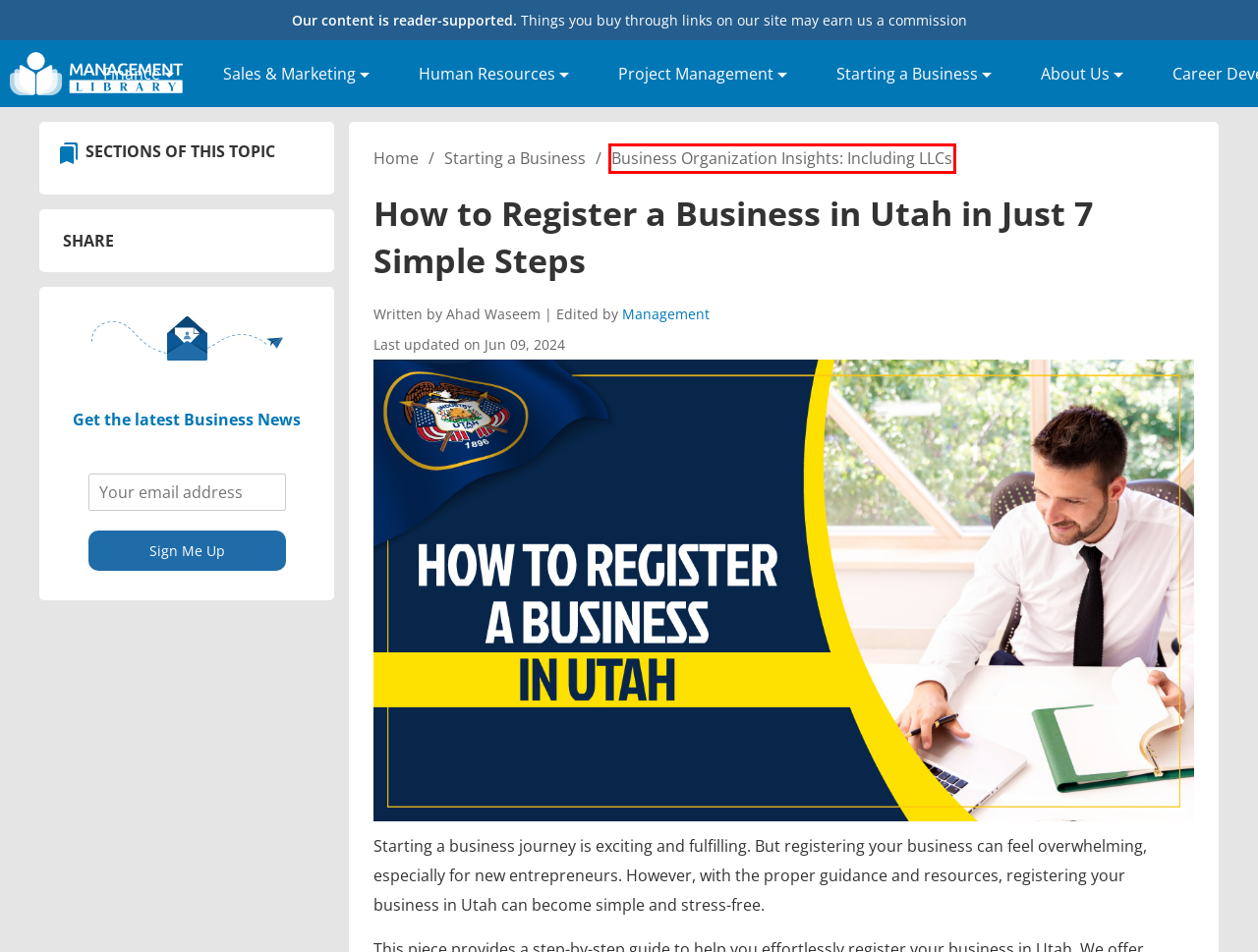You have a screenshot of a webpage with a red rectangle bounding box around a UI element. Choose the best description that matches the new page after clicking the element within the bounding box. The candidate descriptions are:
A. The 8 Best LLC Services of 2024
B. Cost to Form an LLC in New Hampshire – Including Renewal Fee
C. What Does it Cost to Form an LLC in Nebraska?
D. Business Organization Guide: Last Page (9 of 9)
E. Ethics in Project Management: Customers & Suppliers
F. Contact Us - Management.org
G. Editorial Guidelines - Management.org
H. How to File a DBA Name in Utah Online in 2024

D